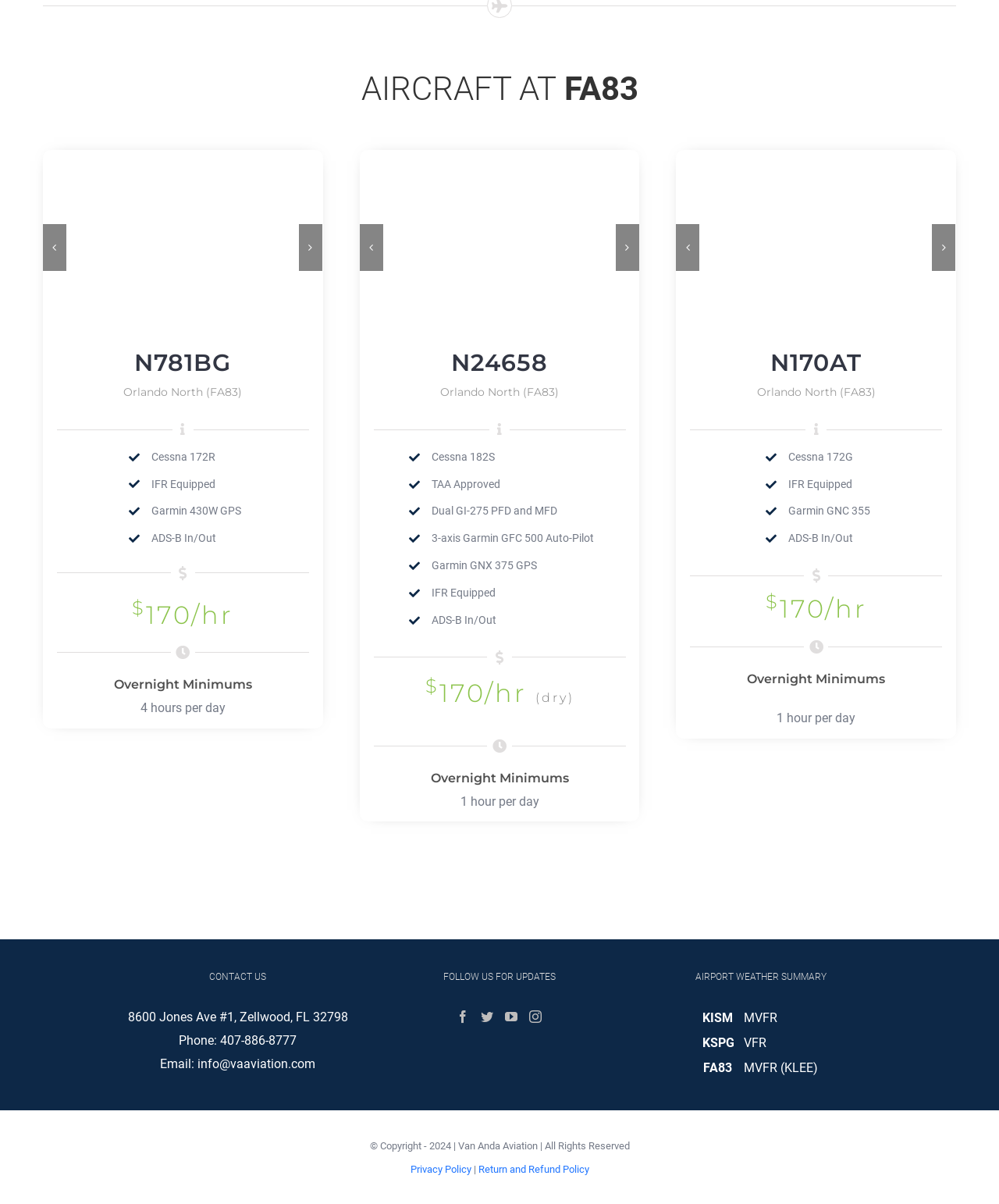Answer the question below in one word or phrase:
What is the hourly rate of the aircraft 'N24658'?

$170/hr